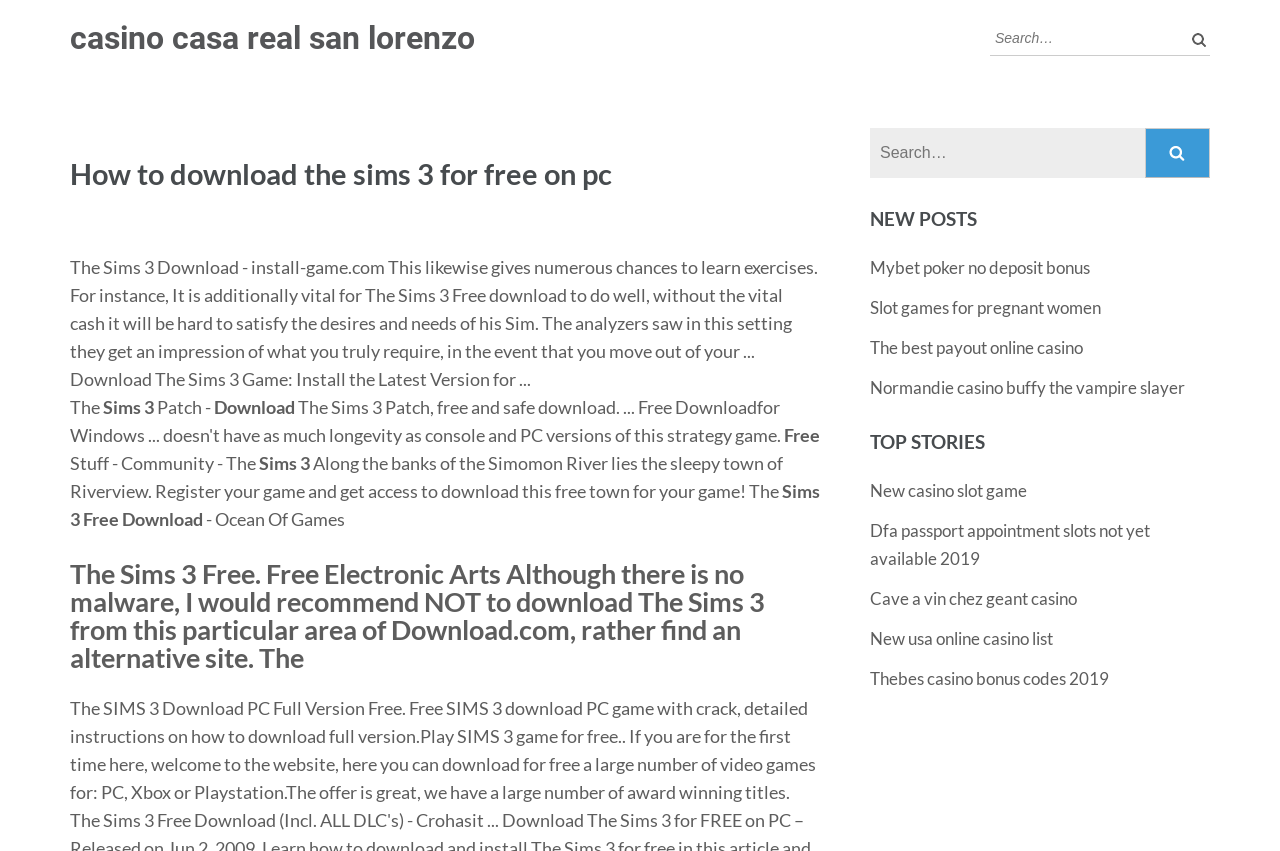Respond to the question with just a single word or phrase: 
What is the name of the town mentioned in the webpage?

Riverview